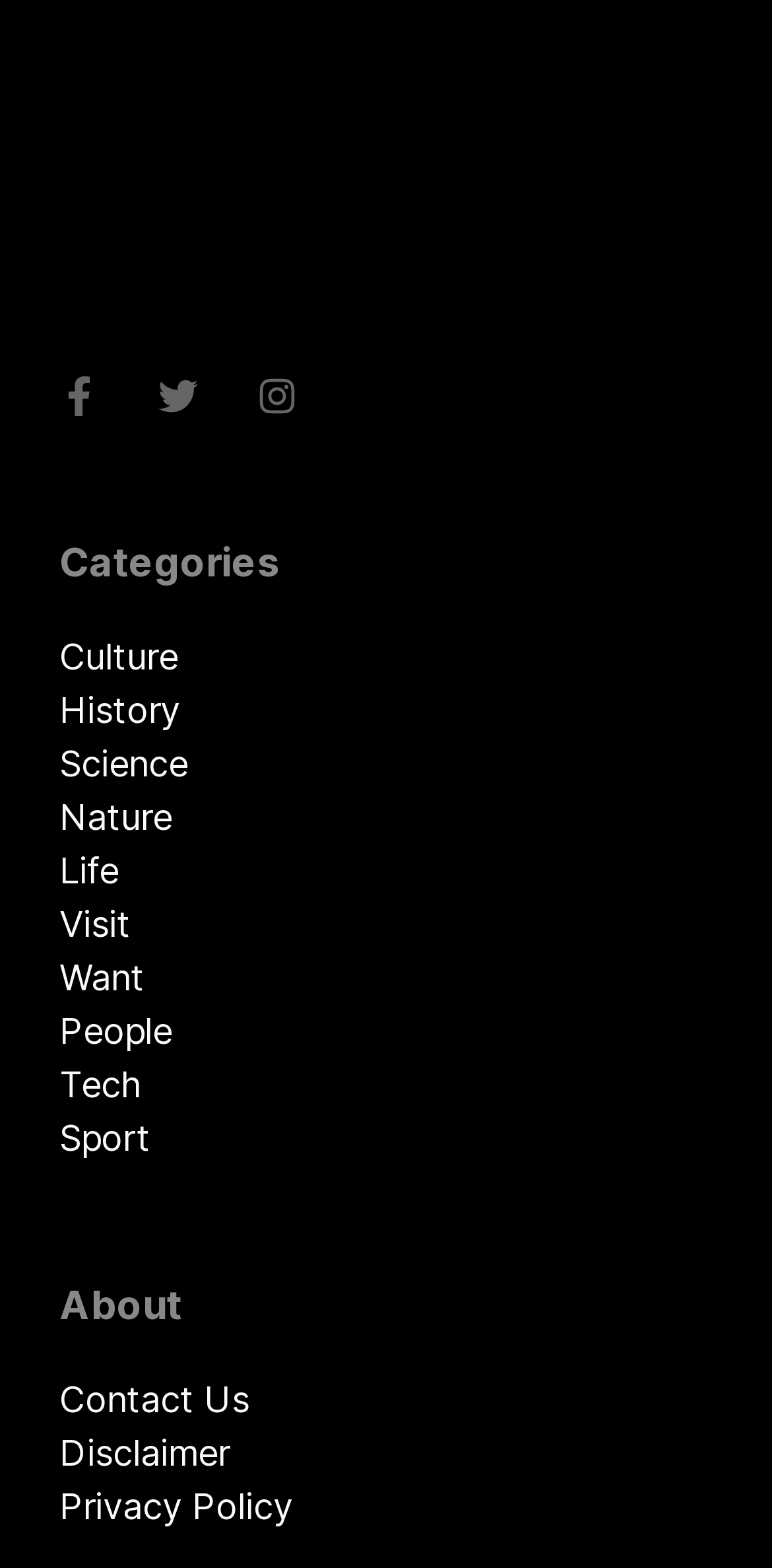How many sections are on the webpage?
Observe the image and answer the question with a one-word or short phrase response.

2